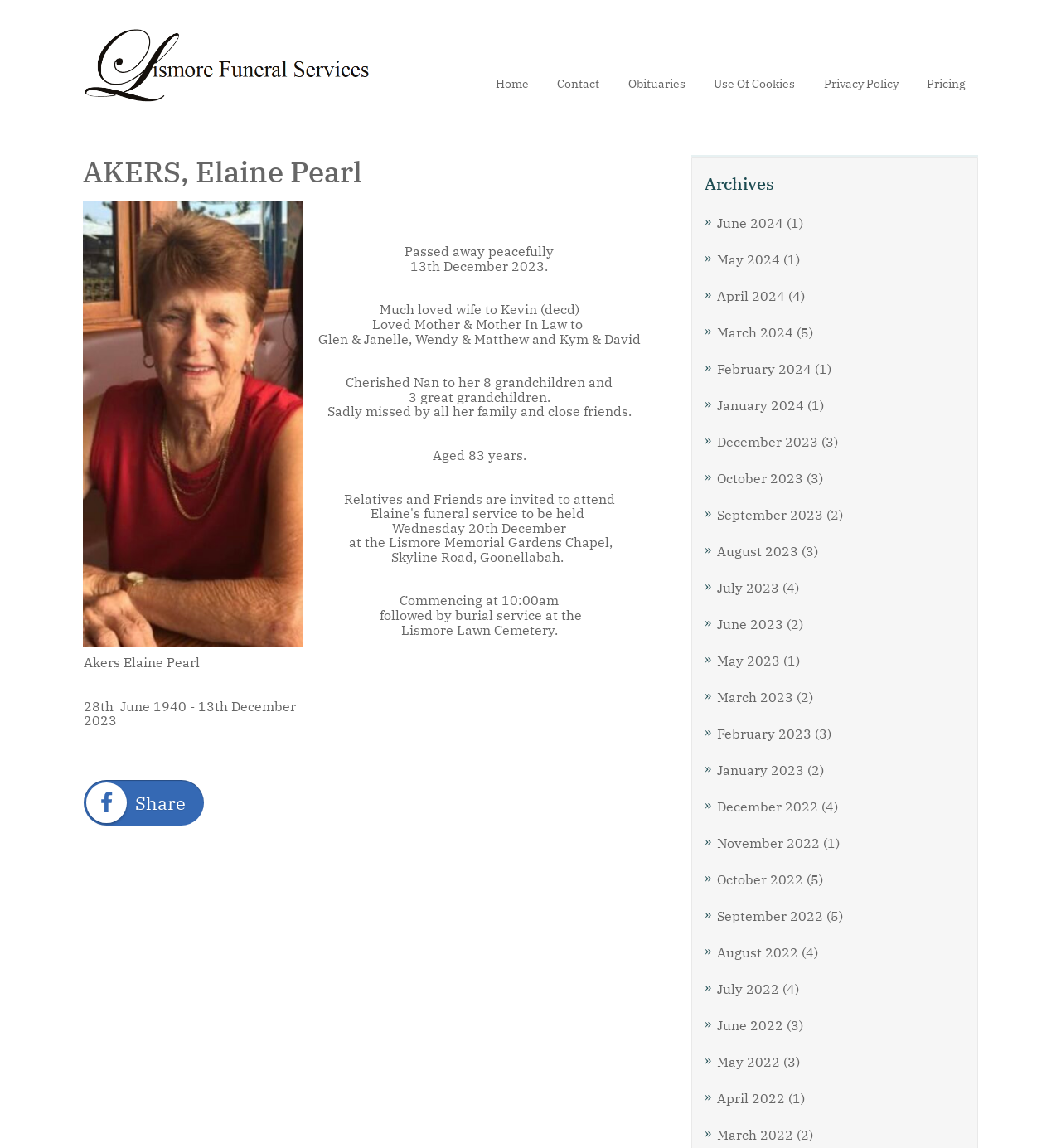Please locate the bounding box coordinates of the element that needs to be clicked to achieve the following instruction: "Click the Web Chick link". The coordinates should be four float numbers between 0 and 1, i.e., [left, top, right, bottom].

None